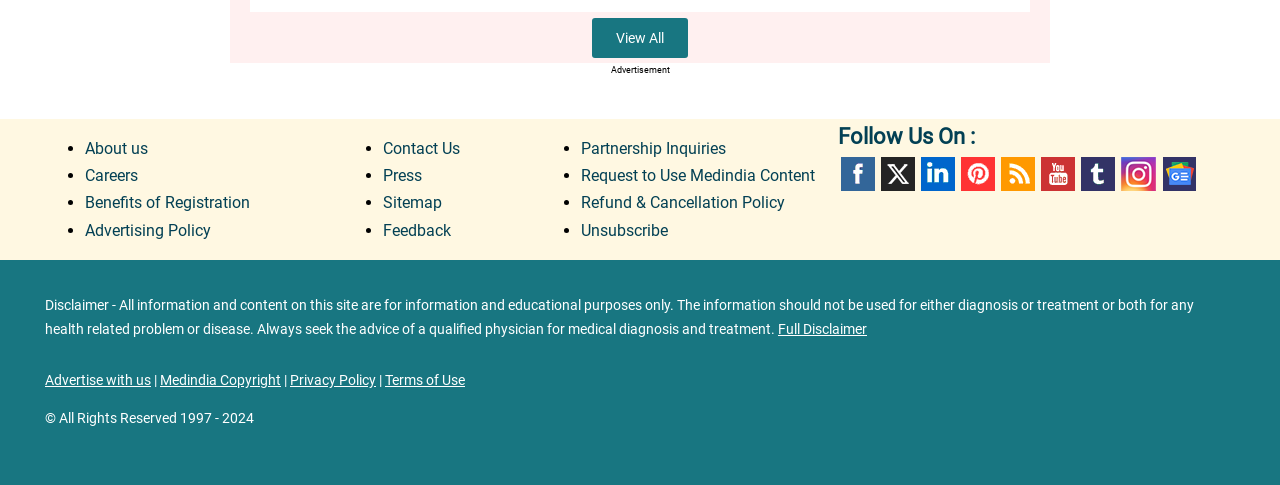What is the 'Request to Use Medindia Content' link for?
Please answer the question as detailed as possible.

The 'Request to Use Medindia Content' link is located in the footer section of the webpage, which suggests that it is related to requesting permission to use the website's content. This link is likely to lead to a page that provides information on how to request permission to use the website's content, such as articles or images.